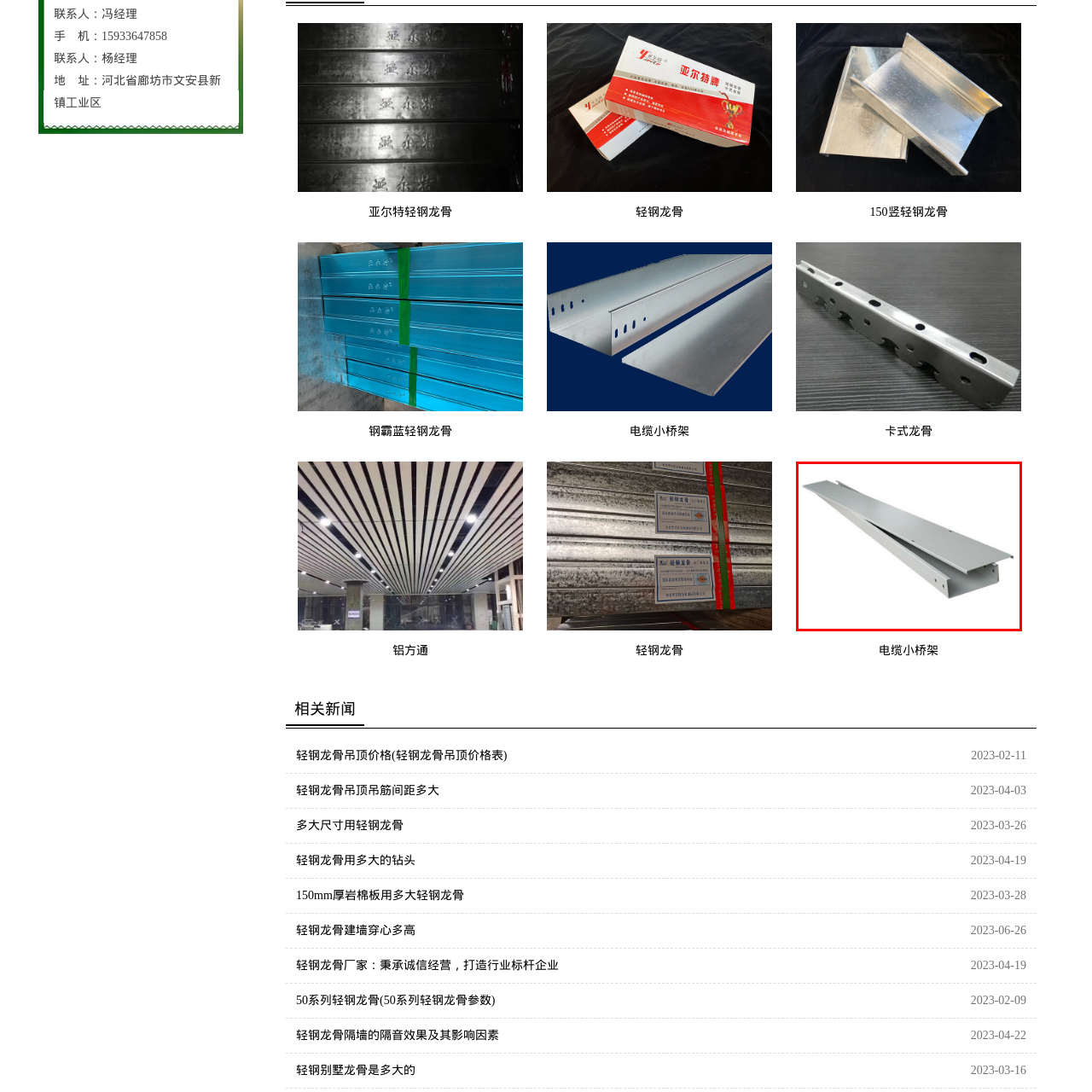What is the shape of the steel keel's profile?
Pay attention to the part of the image enclosed by the red bounding box and respond to the question in detail.

The caption describes the steel keel as having a flat, rectangular profile, which indicates its geometric shape.